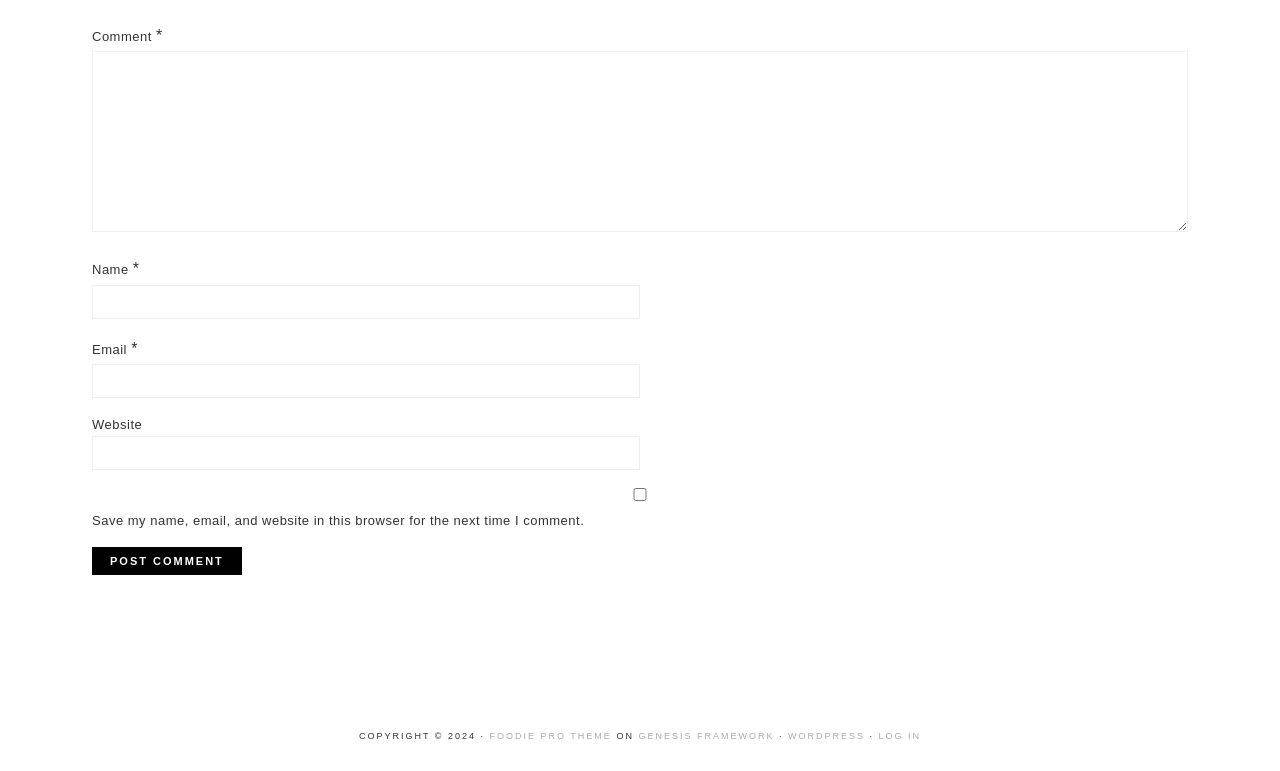What is the button 'Post Comment' for?
Based on the visual content, answer with a single word or a brief phrase.

To submit a comment